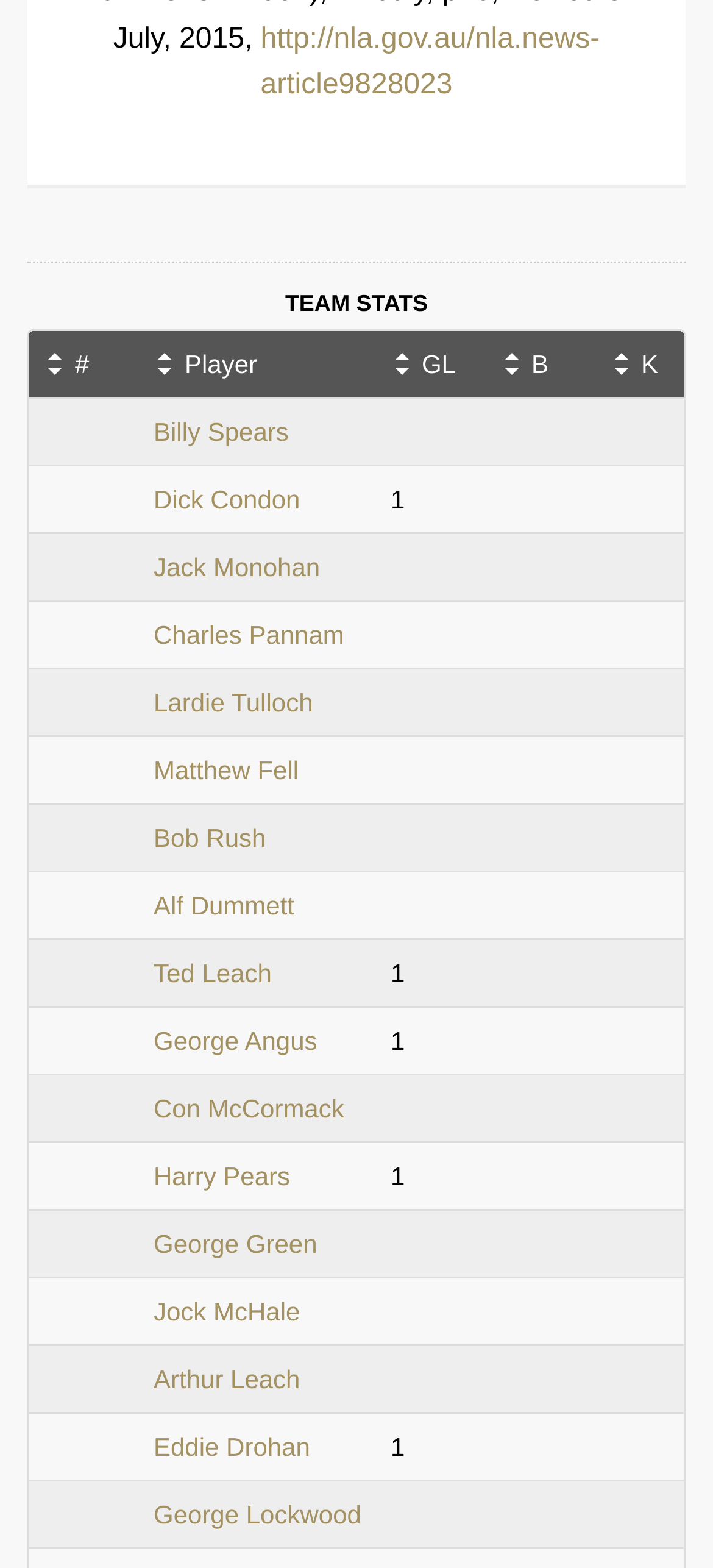Look at the image and answer the question in detail:
What is the value in the 'GL' column for the player 'Ted Leach'?

The value in the 'GL' column for the player 'Ted Leach' is '1' which is indicated by the gridcell element with the text '1' in the row for 'Ted Leach'.